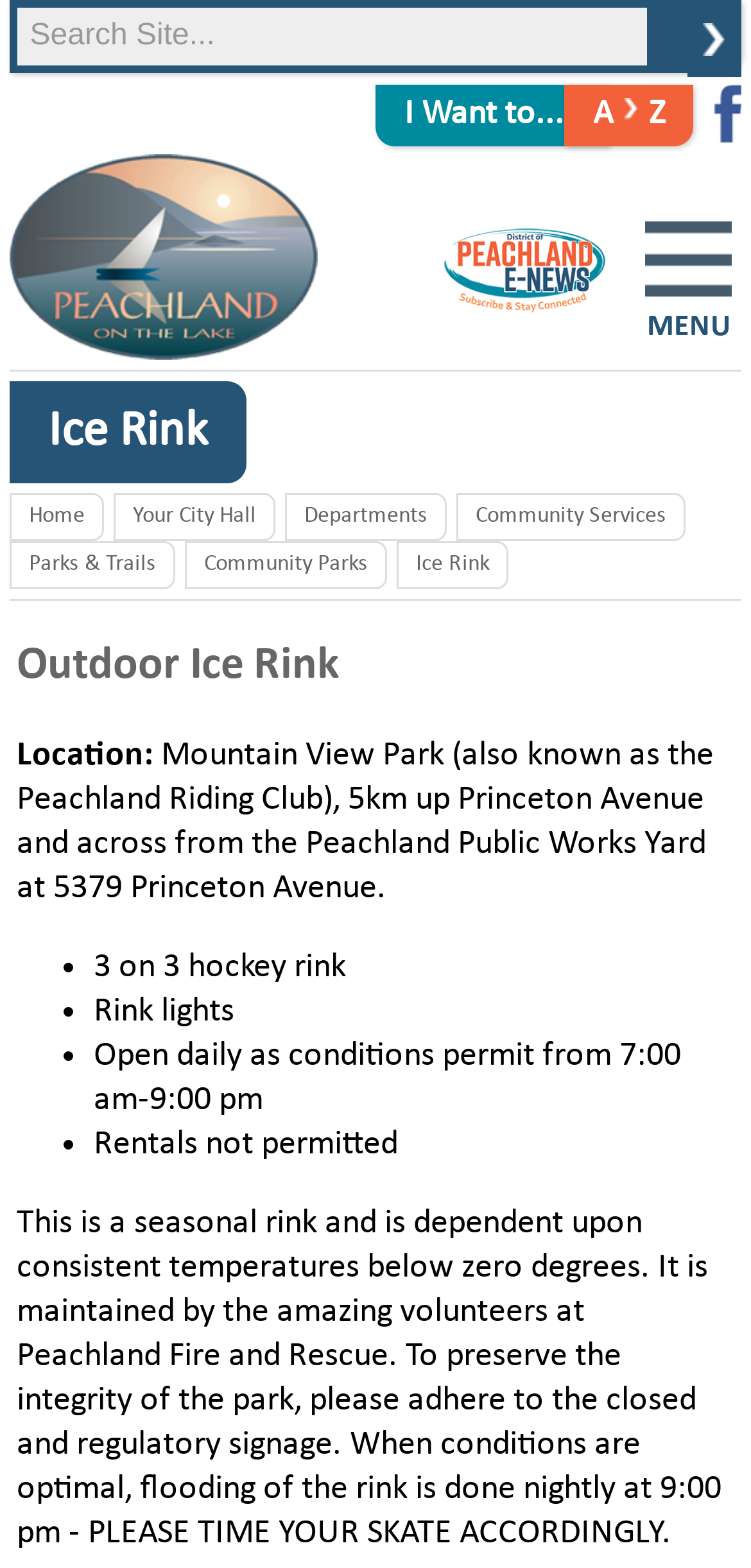Could you highlight the region that needs to be clicked to execute the instruction: "Visit the District of Peachland website"?

[0.013, 0.215, 0.423, 0.235]